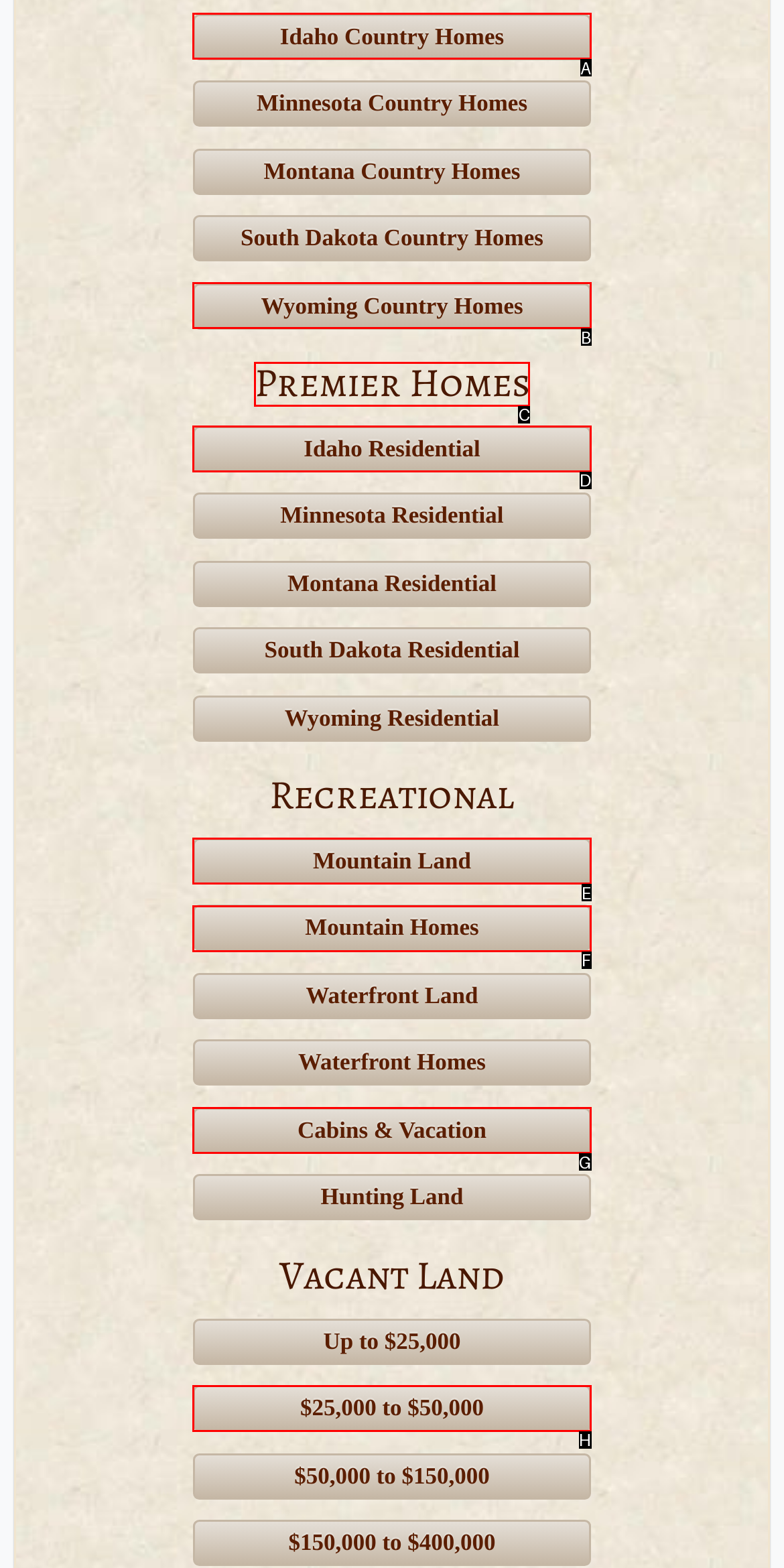Which HTML element should be clicked to perform the following task: Click on Sitemap
Reply with the letter of the appropriate option.

None